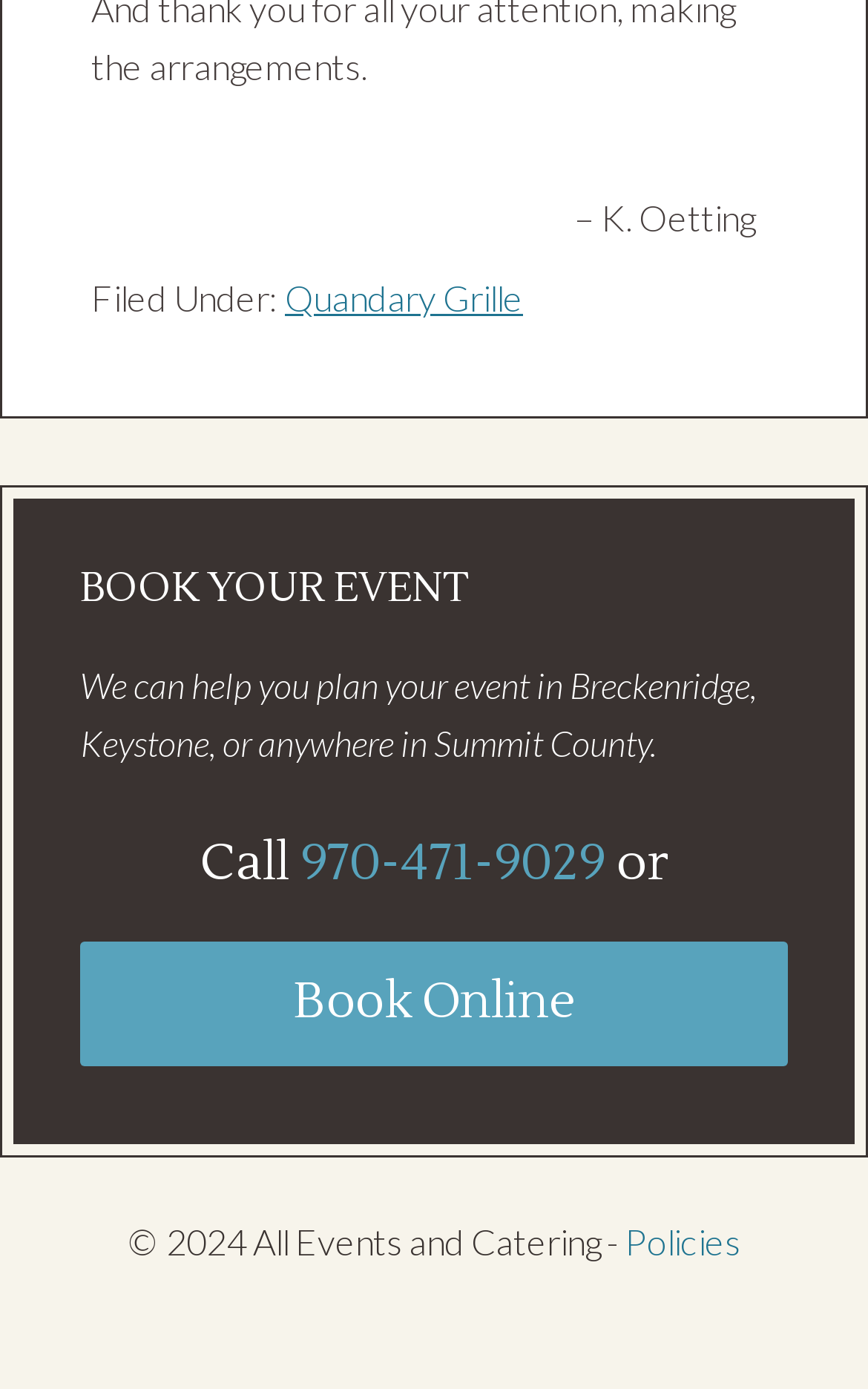What is the phone number for booking an event?
Ensure your answer is thorough and detailed.

The phone number is found in the link element within the 'Primary Sidebar' section, which is labeled as 'Call 970-471-9029 or'.